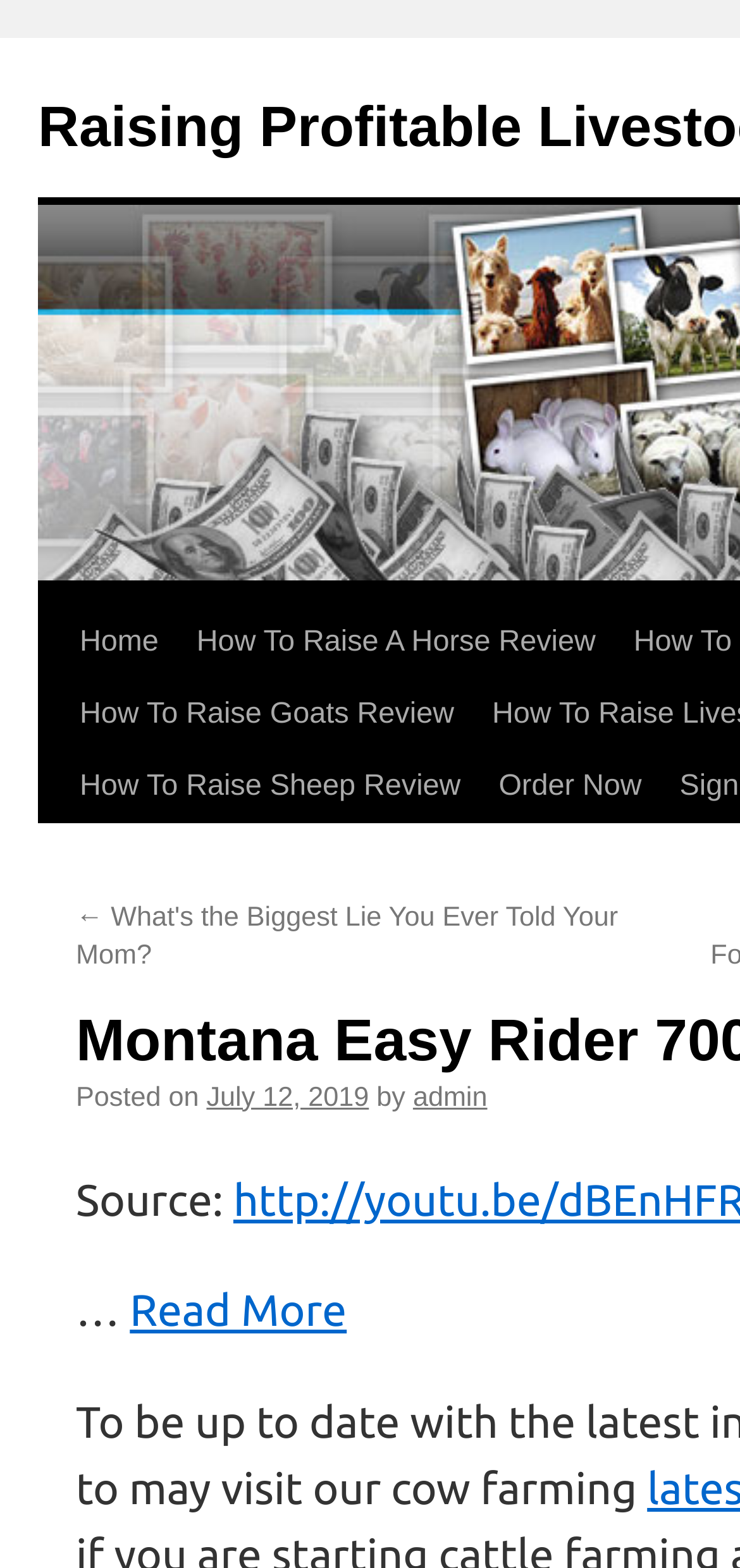Construct a comprehensive description capturing every detail on the webpage.

The webpage is about raising profitable livestock, specifically horses, goats, and sheep. At the top left, there is a link to skip to the content. Next to it, there are navigation links to the home page, reviews of how to raise horses, goats, and sheep, and an "Order Now" button. 

Below these links, there is a section with a link to a YouTube video, "What's the Biggest Lie You Ever Told Your Mom?" on the left, and a posted date, "July 12, 2019", and the author, "admin", on the right. 

Further down, there is a source section with a link to the YouTube video again, followed by an ellipsis and a "Read More" link.